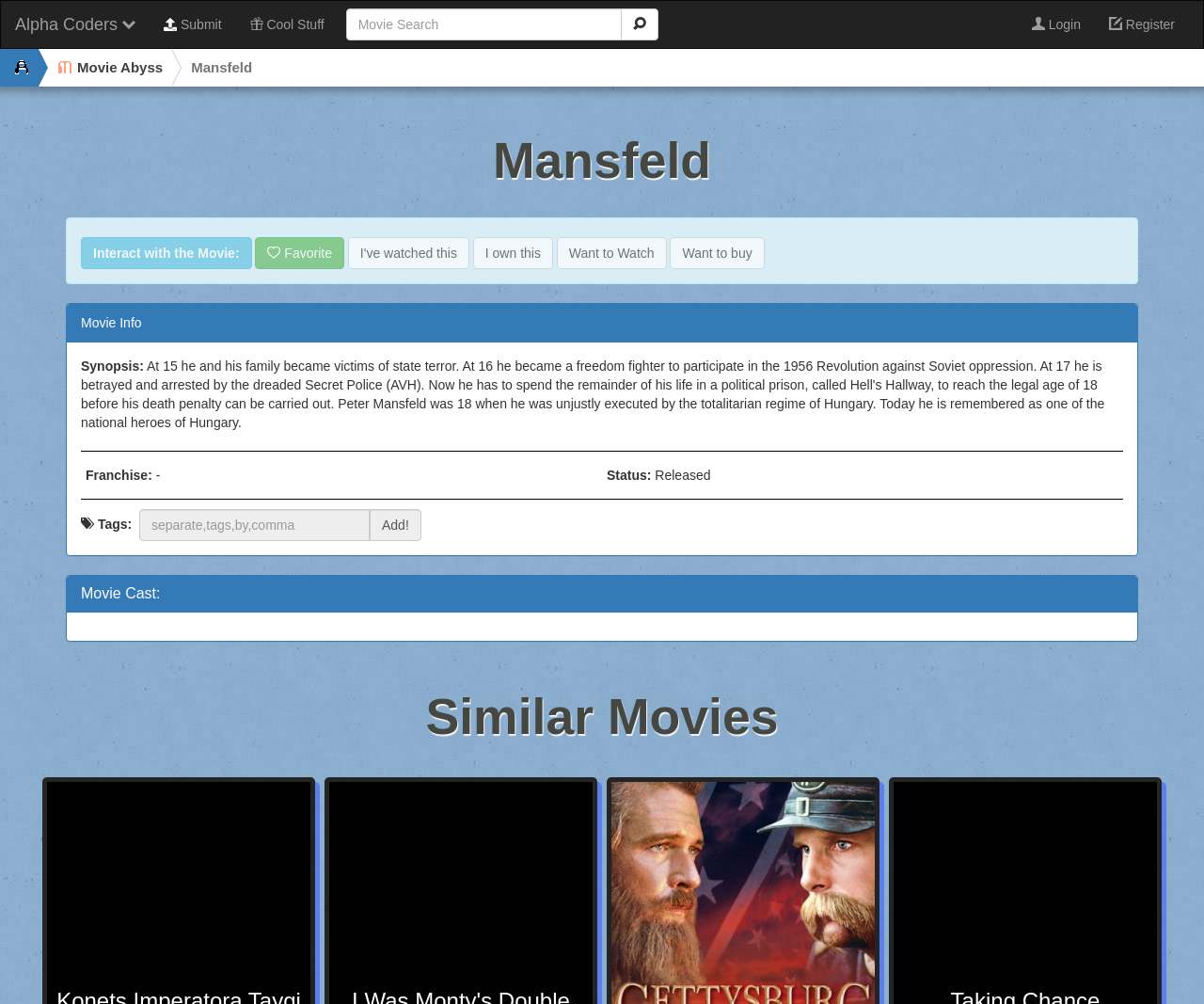Explain the webpage's layout and main content in detail.

The webpage is about Mansfeld, a movie, and provides various information and features related to it. At the top left, there is a link to "Alpha Coders" and a submit button with a small image next to it. To the right of these elements, there is a link to "Cool Stuff". 

Below these links, there is a search bar with a "Movie Search" label and a button with a magnifying glass icon. On the top right, there are links to "Login" and "Register". 

The main content of the page is divided into sections. The first section has a heading "Mansfeld" and provides some information about the movie. Below this, there is a section titled "Interact with the Movie" which has several options, including "Favorite", "I own this", "Want to Watch", and "Want to buy", but these options are only available for logged-in users. 

Further down, there is a section with movie information, including "Movie Info", "Synopsis", "Franchise", "Status", and "Tags". The "Tags" section has a text box and an "Add!" button, but these are disabled and require users to log in to add tags. 

Finally, there are two more sections, one titled "Movie Cast" and the other titled "Similar Movies".